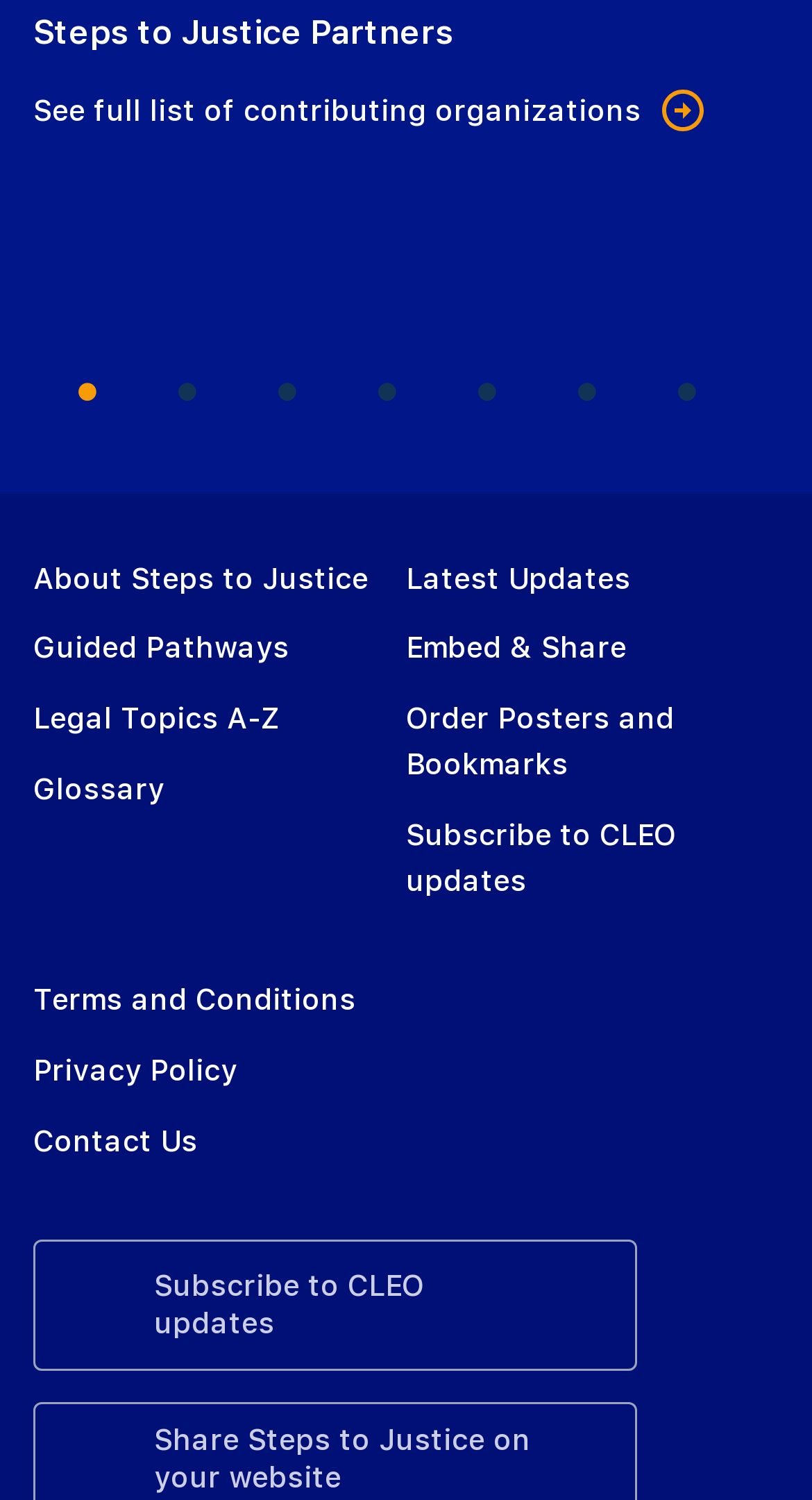Determine the bounding box coordinates of the clickable region to execute the instruction: "Subscribe to CLEO updates". The coordinates should be four float numbers between 0 and 1, denoted as [left, top, right, bottom].

[0.041, 0.826, 0.785, 0.914]